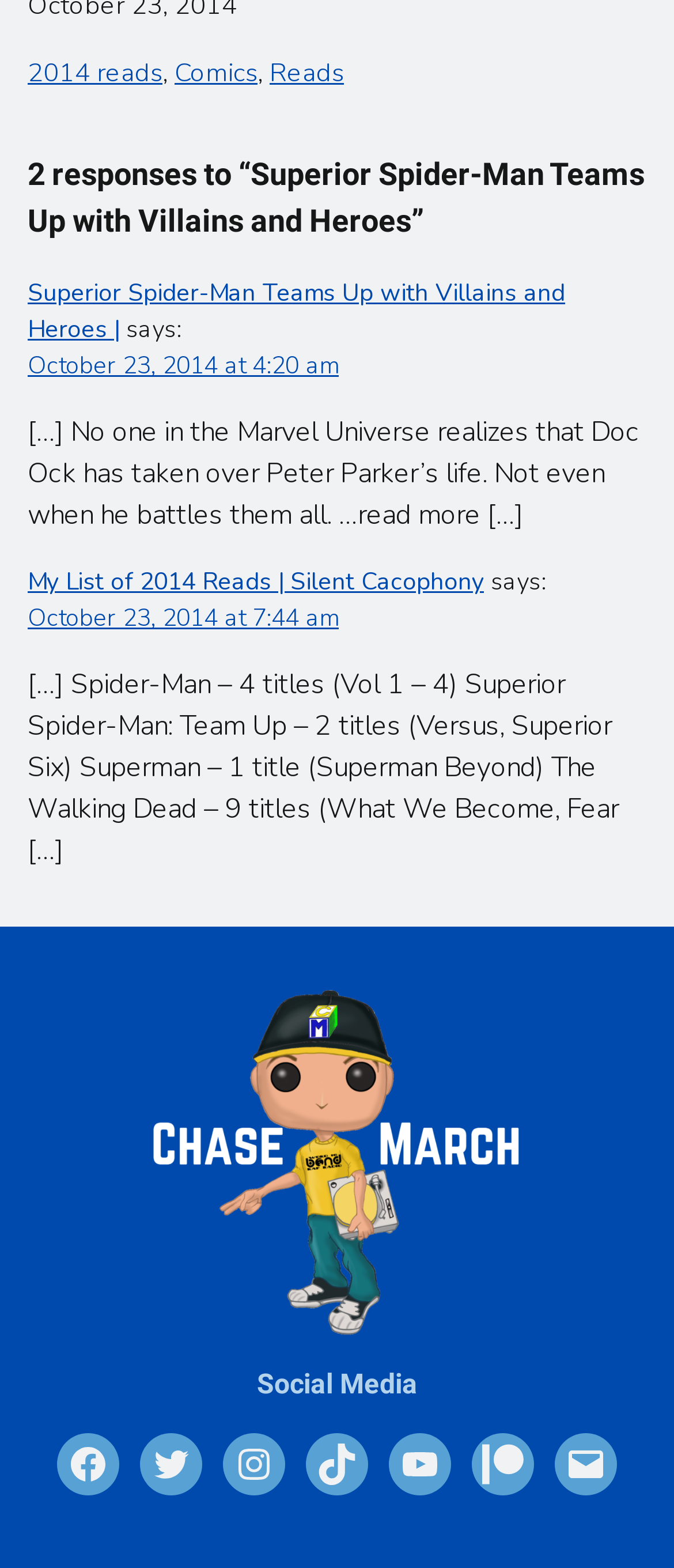Locate the bounding box coordinates of the area where you should click to accomplish the instruction: "Check the social media link 'Facebook'".

[0.085, 0.914, 0.177, 0.954]